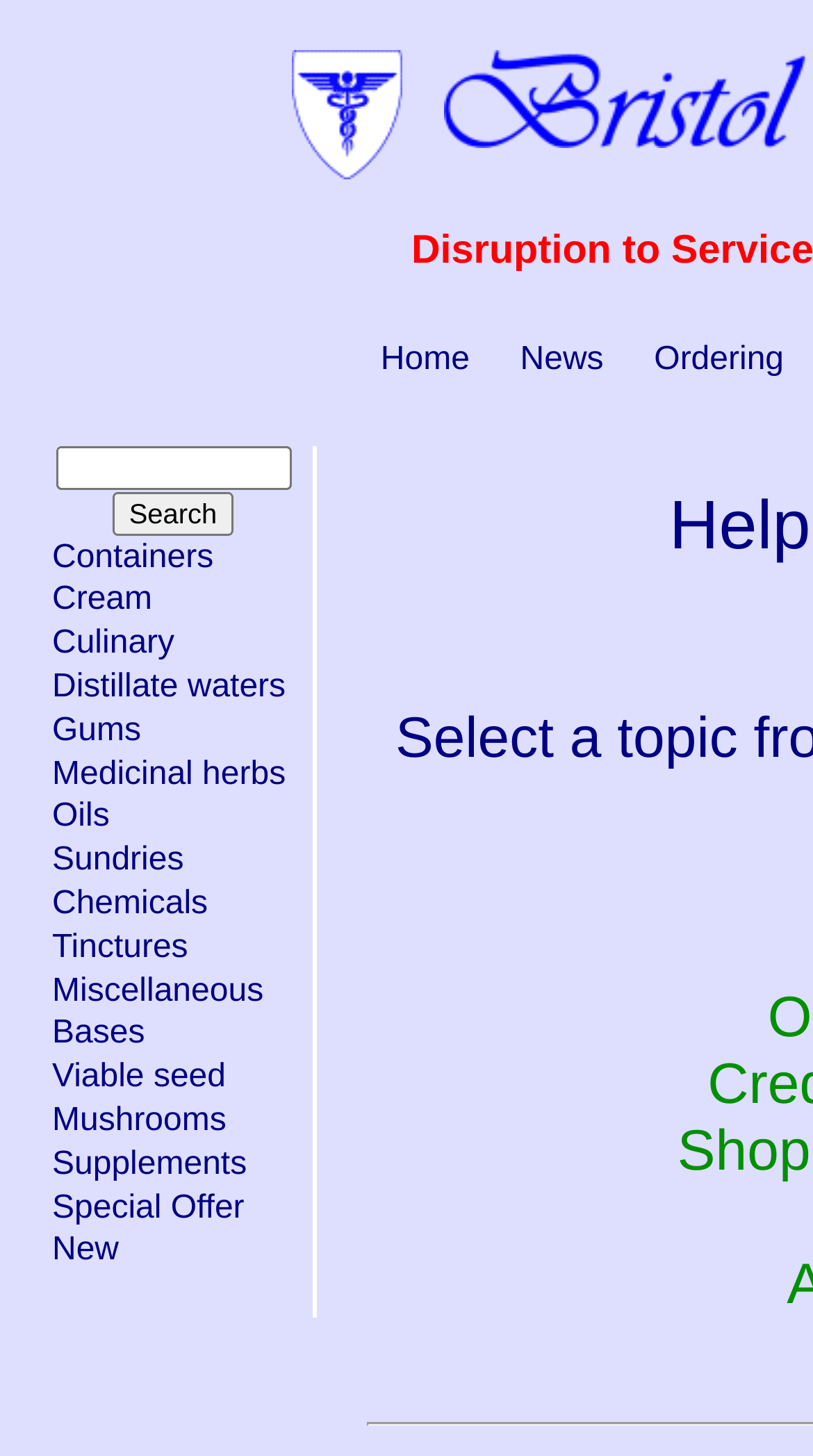Please specify the coordinates of the bounding box for the element that should be clicked to carry out this instruction: "browse medicinal herbs". The coordinates must be four float numbers between 0 and 1, formatted as [left, top, right, bottom].

[0.062, 0.519, 0.354, 0.544]